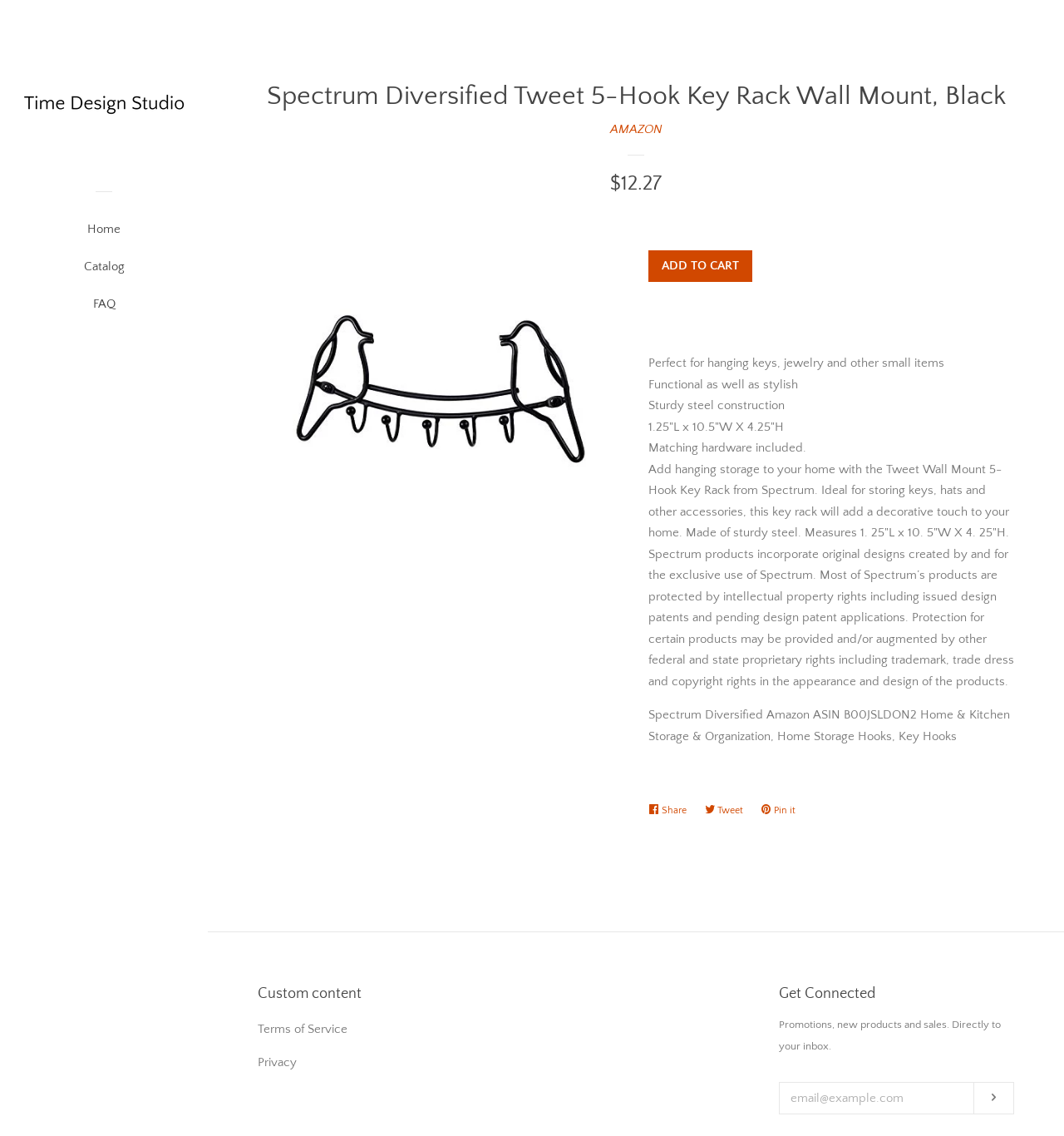Predict the bounding box coordinates of the area that should be clicked to accomplish the following instruction: "Click the 'Subscribe' button". The bounding box coordinates should consist of four float numbers between 0 and 1, i.e., [left, top, right, bottom].

[0.916, 0.953, 0.952, 0.98]